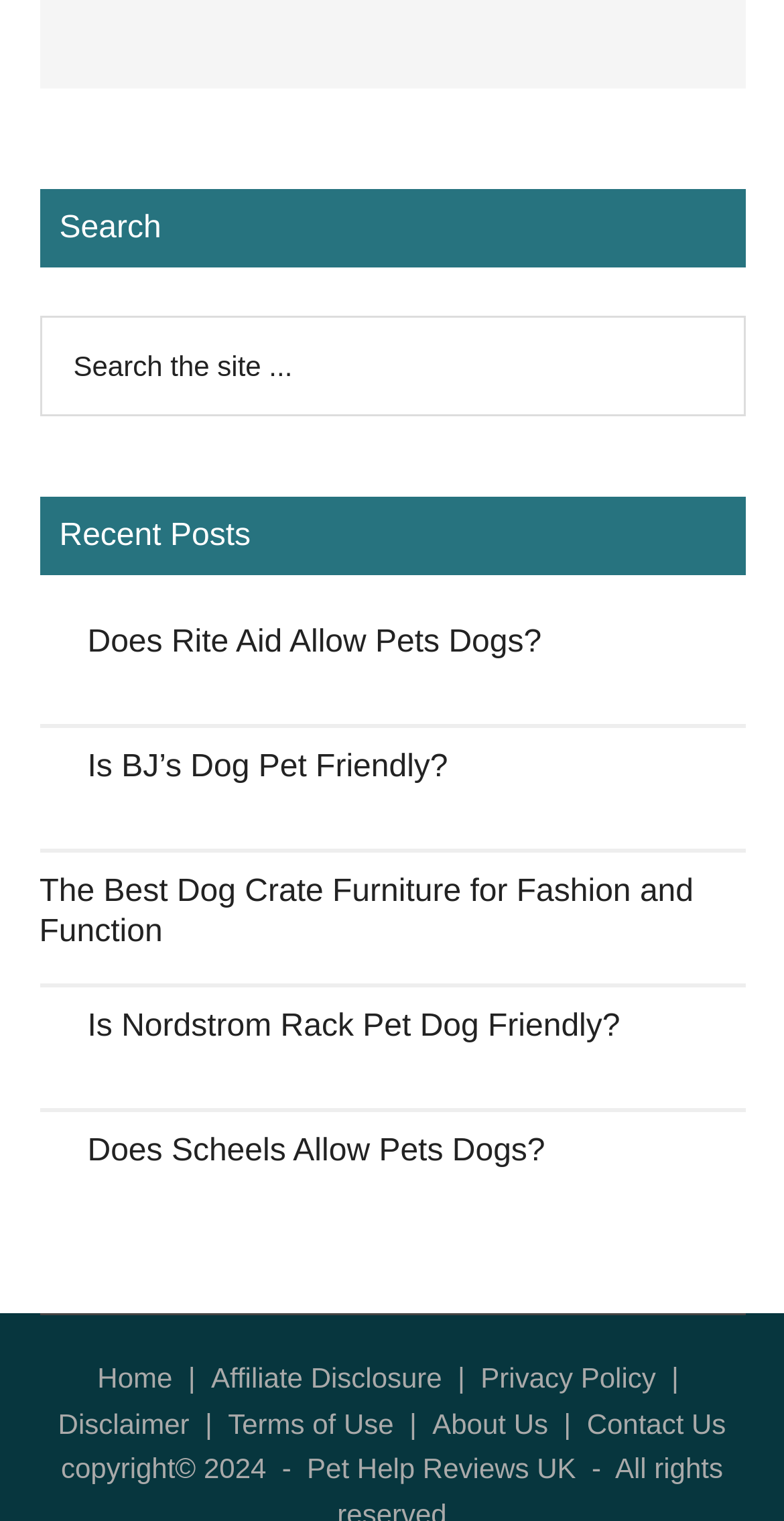Can you show the bounding box coordinates of the region to click on to complete the task described in the instruction: "Go to Home page"?

[0.124, 0.895, 0.22, 0.916]